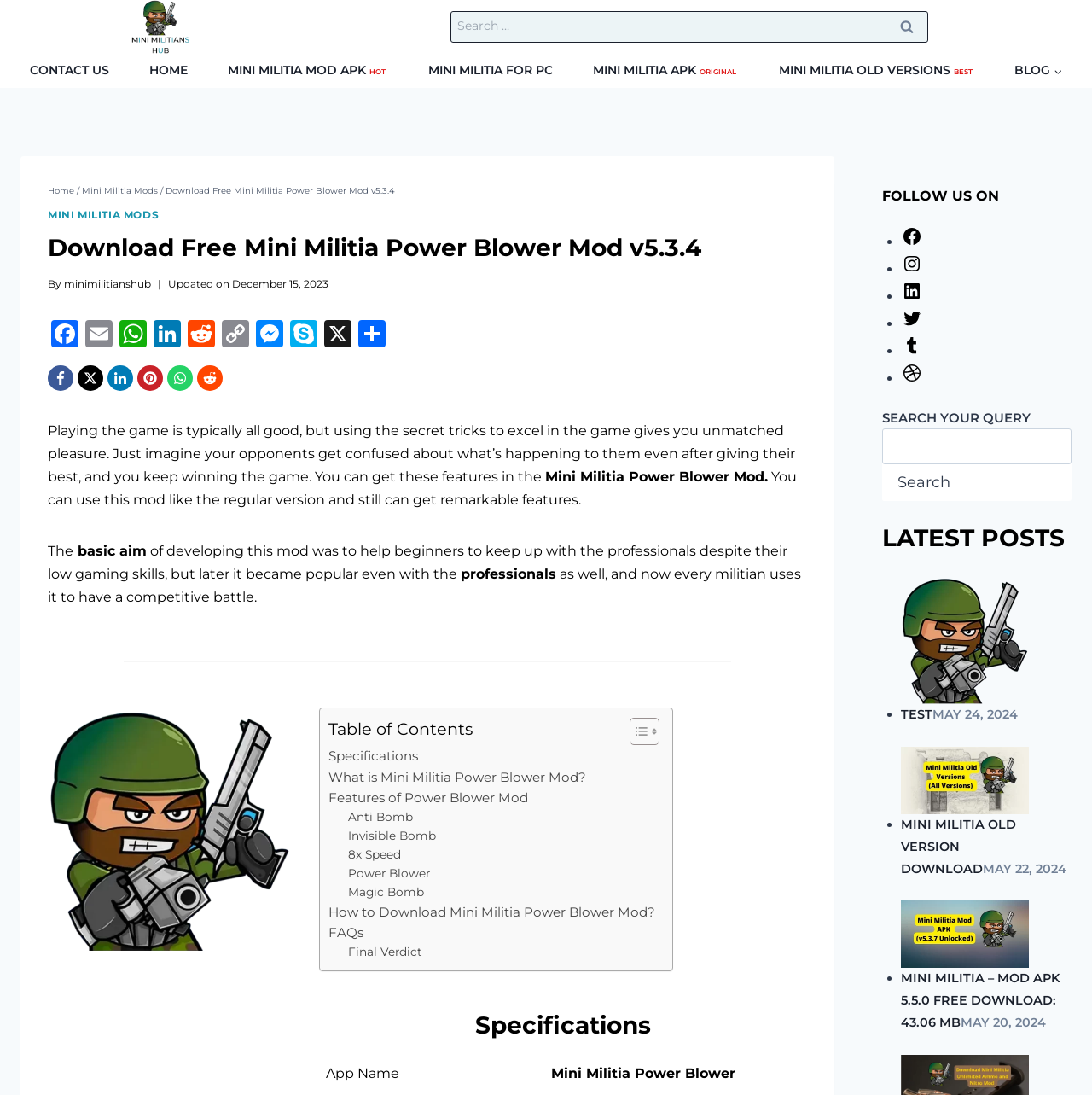Specify the bounding box coordinates of the area to click in order to execute this command: 'Select number of bedrooms'. The coordinates should consist of four float numbers ranging from 0 to 1, and should be formatted as [left, top, right, bottom].

None